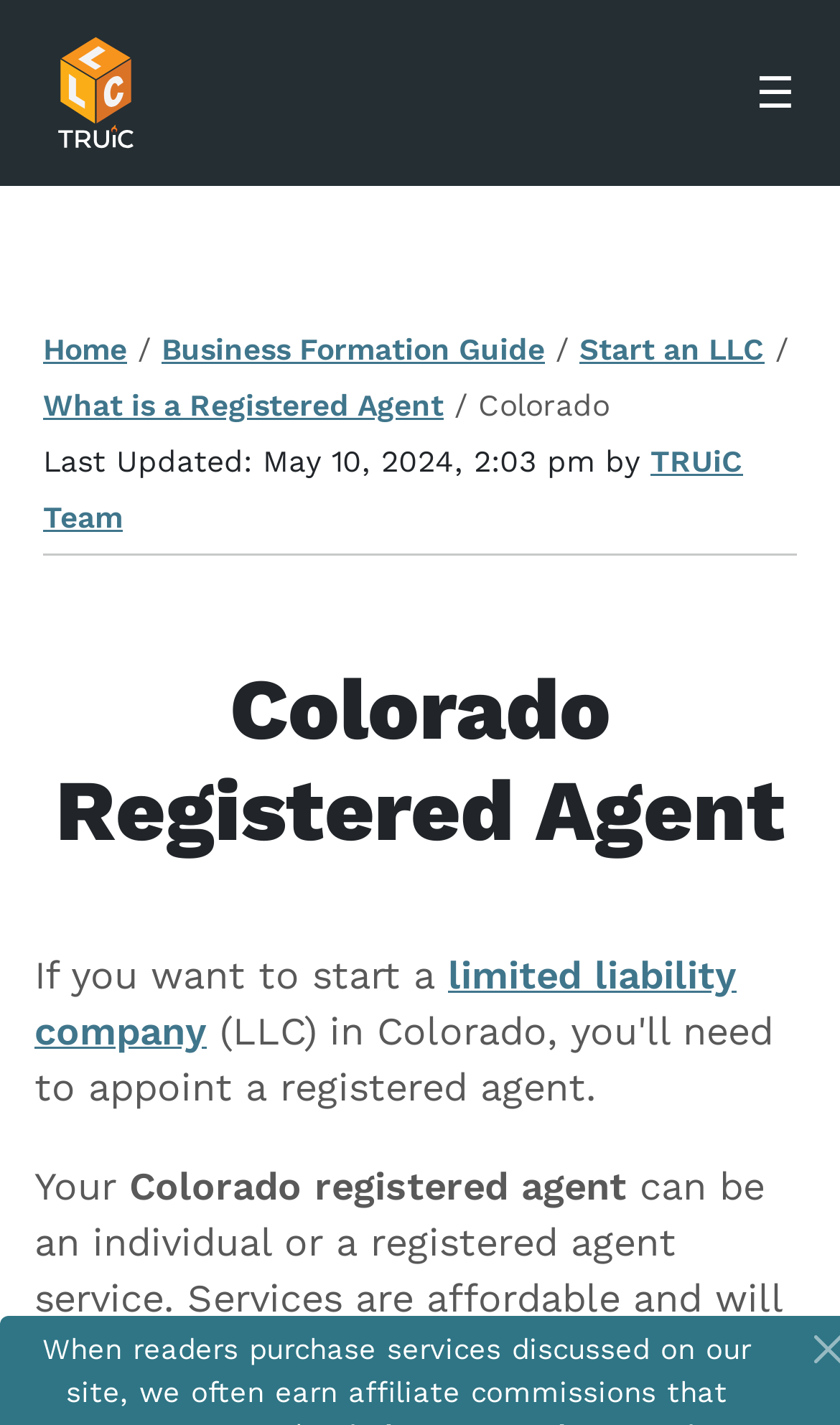Determine the bounding box coordinates for the element that should be clicked to follow this instruction: "Learn about What is a Registered Agent". The coordinates should be given as four float numbers between 0 and 1, in the format [left, top, right, bottom].

[0.051, 0.272, 0.528, 0.296]